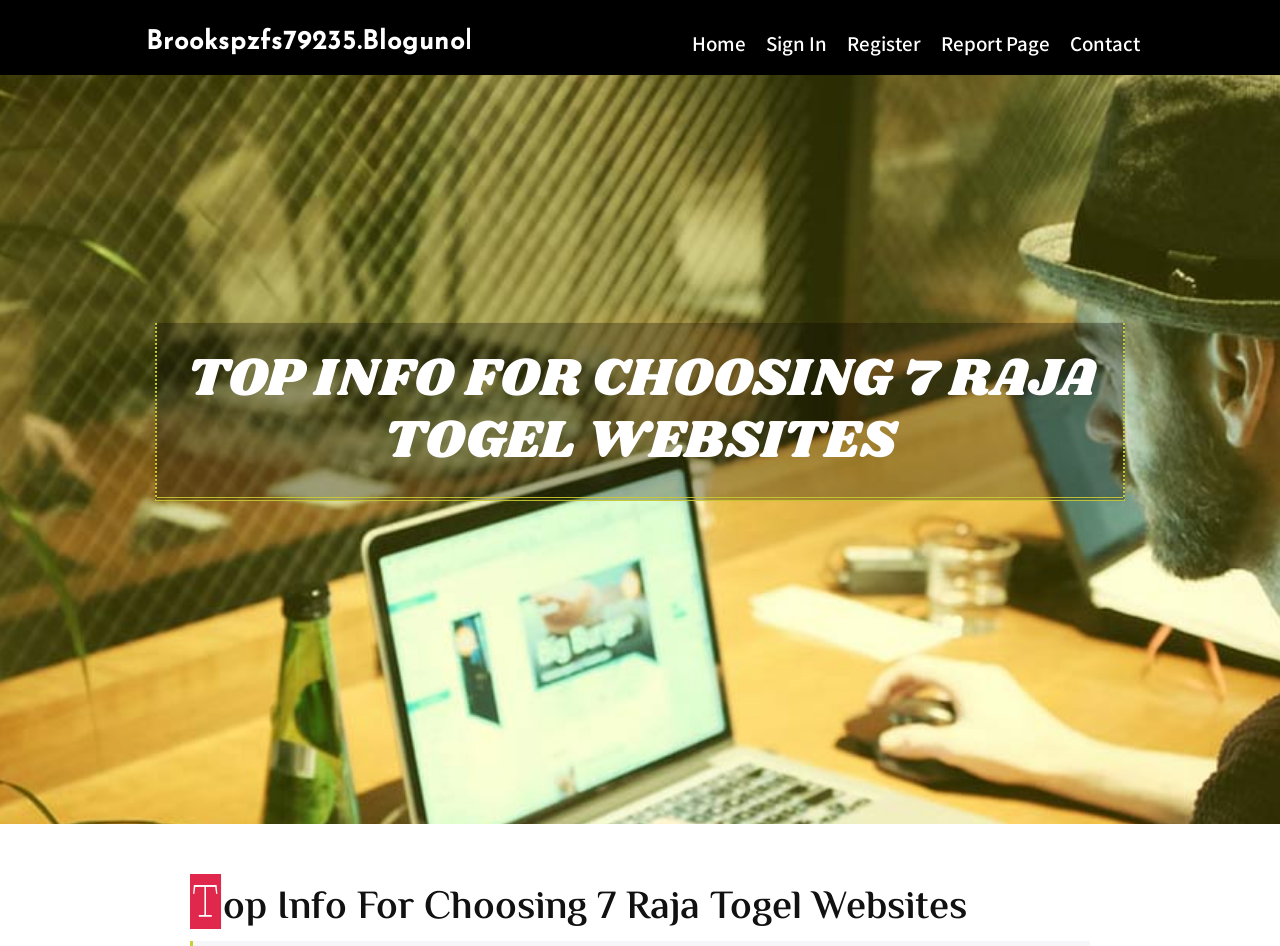Describe the webpage meticulously, covering all significant aspects.

The webpage is titled "Top Info For Choosing 7 Raja Togel Websites - homepage". At the top, there are five links aligned horizontally, including "Home", "Sign In", "Register", "Report Page", and "Contact", taking up about half of the screen width. 

Below these links, there is a large heading that spans almost the entire width of the page, reading "TOP INFO FOR CHOOSING 7 RAJA TOGEL WEBSITES". 

Further down, there is a smaller heading with the same text as the title, "Top Info For Choosing 7 Raja Togel Websites", which is a link. This link is positioned below the large heading and is centered horizontally. 

On the top-left corner, there is a small table with a link to "Brookspzfs79235.Blogunok.Com".